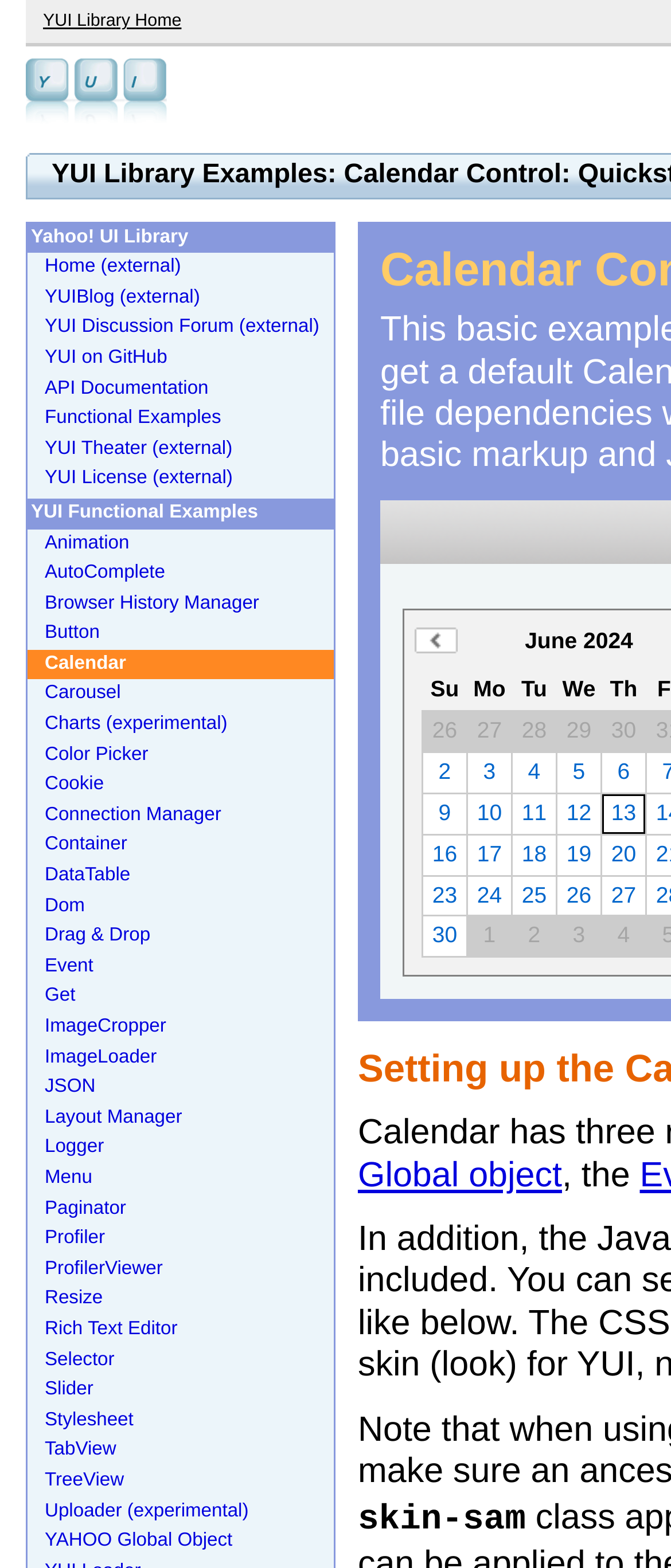Pinpoint the bounding box coordinates of the clickable element to carry out the following instruction: "Click on the 'Next' button."

[0.617, 0.4, 0.681, 0.417]